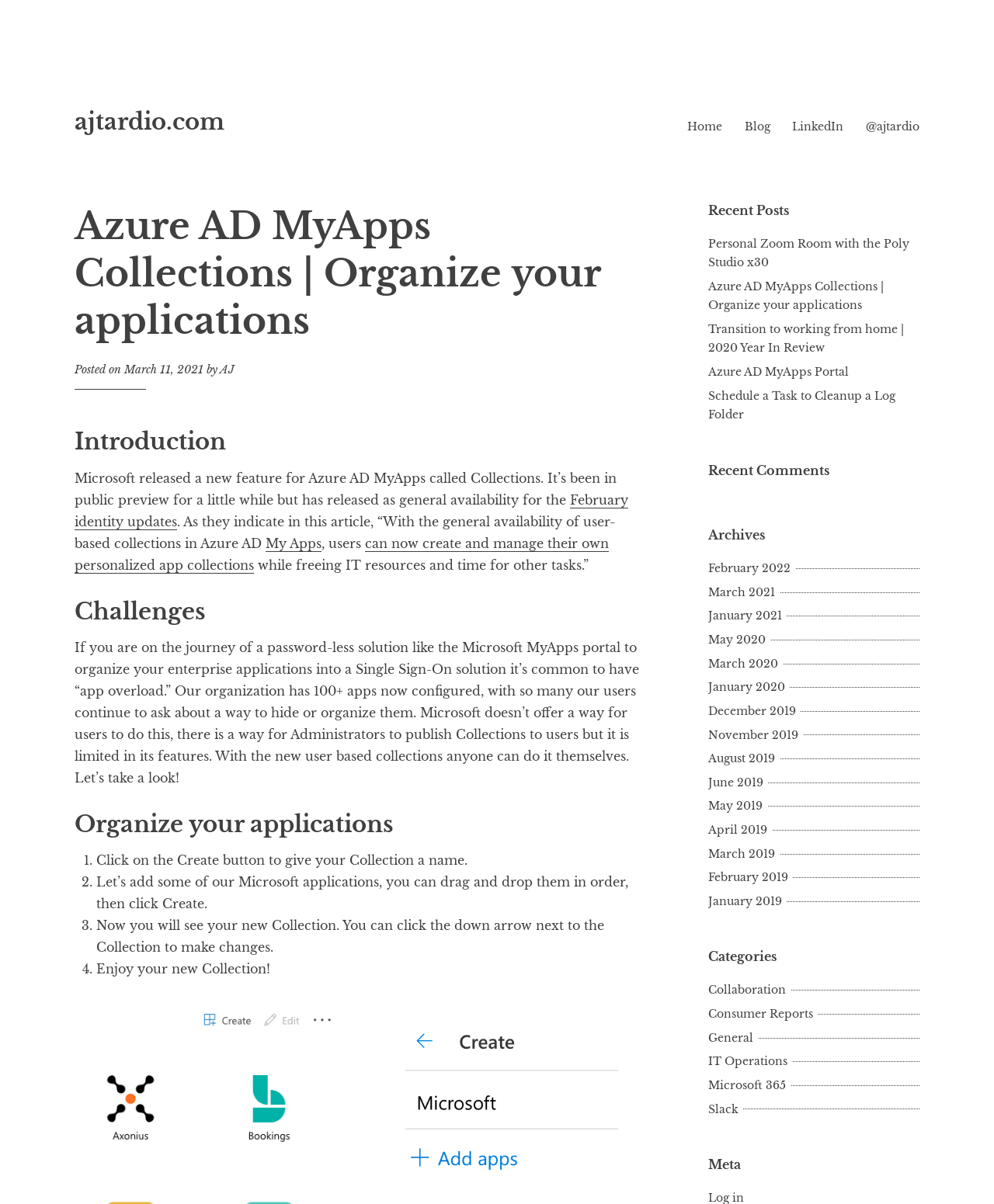Provide the bounding box coordinates of the HTML element this sentence describes: "Privacy Policy".

None